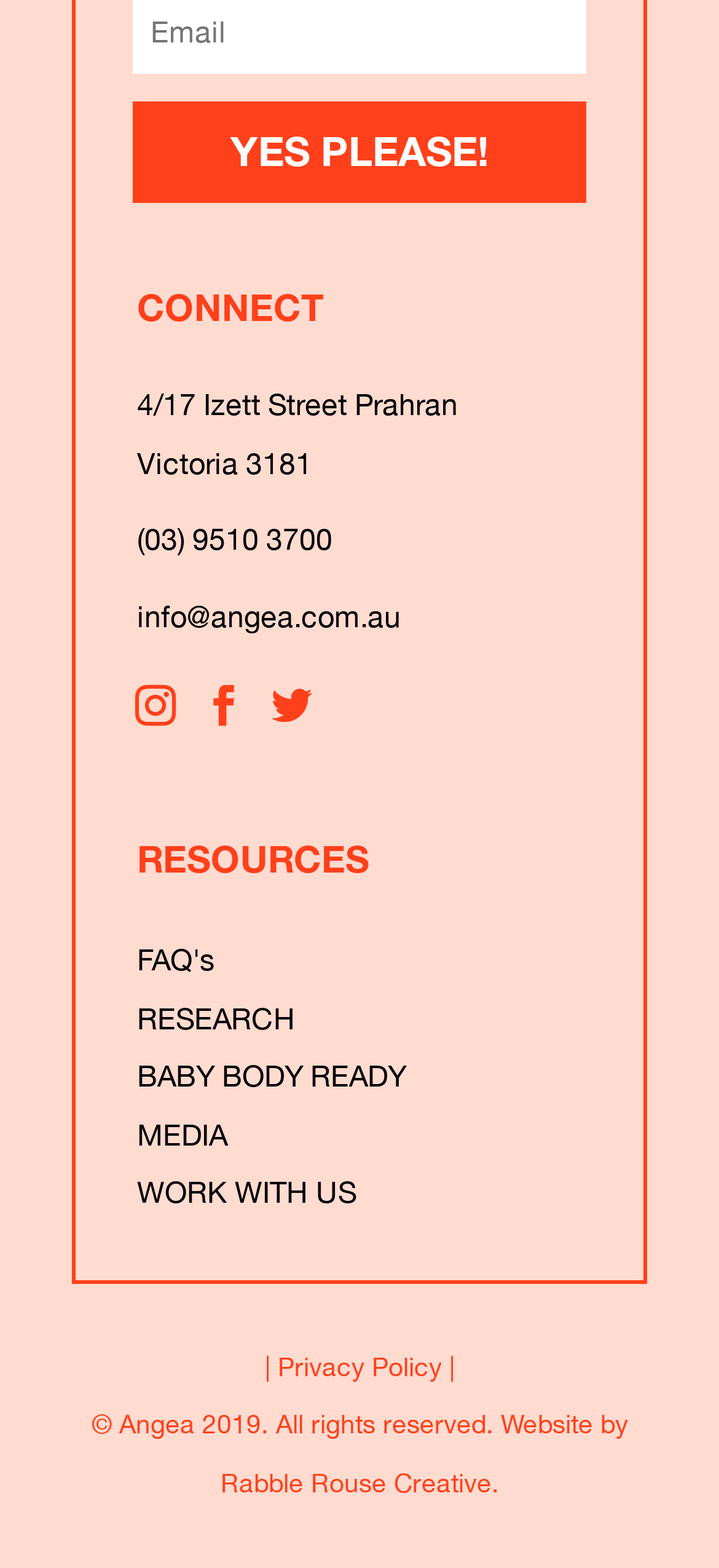What is the email address of Angea?
Based on the screenshot, provide your answer in one word or phrase.

info@angea.com.au